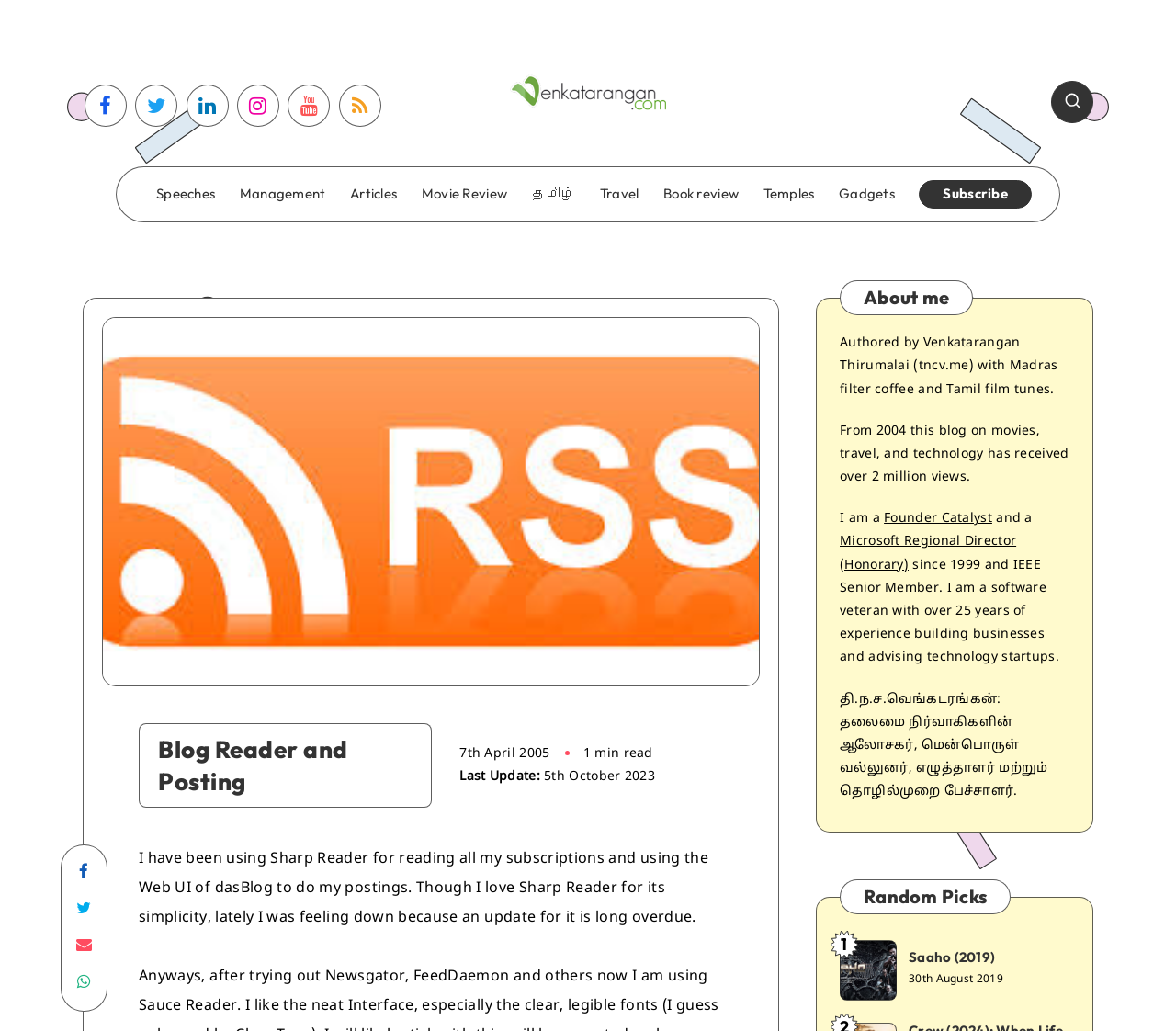Find the bounding box coordinates for the element that must be clicked to complete the instruction: "Read the 'Saaho (2019)' article". The coordinates should be four float numbers between 0 and 1, indicated as [left, top, right, bottom].

[0.773, 0.92, 0.846, 0.941]